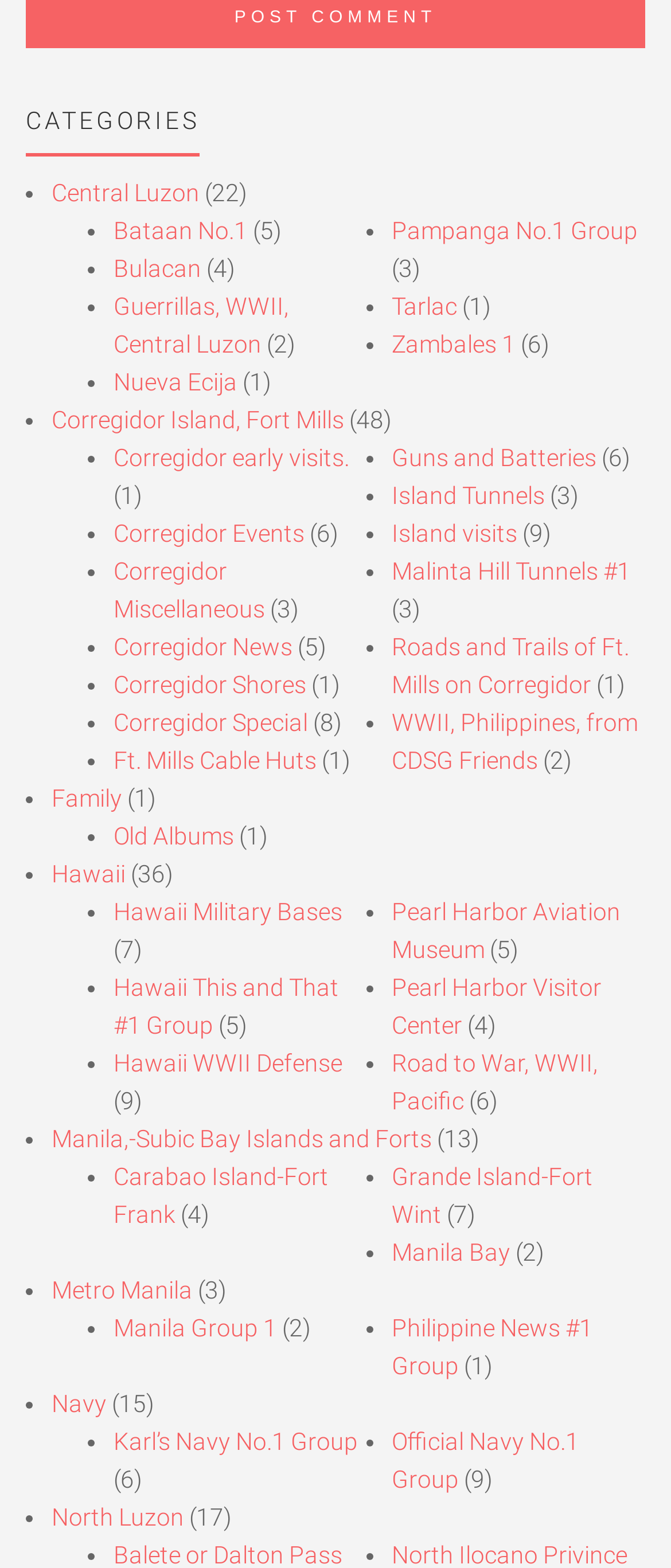Using the information in the image, give a detailed answer to the following question: How many categories are listed?

I counted the number of main categories, which are 'CATEGORIES', 'Family', and 'Hawaii', and found that there are 3 categories in total.